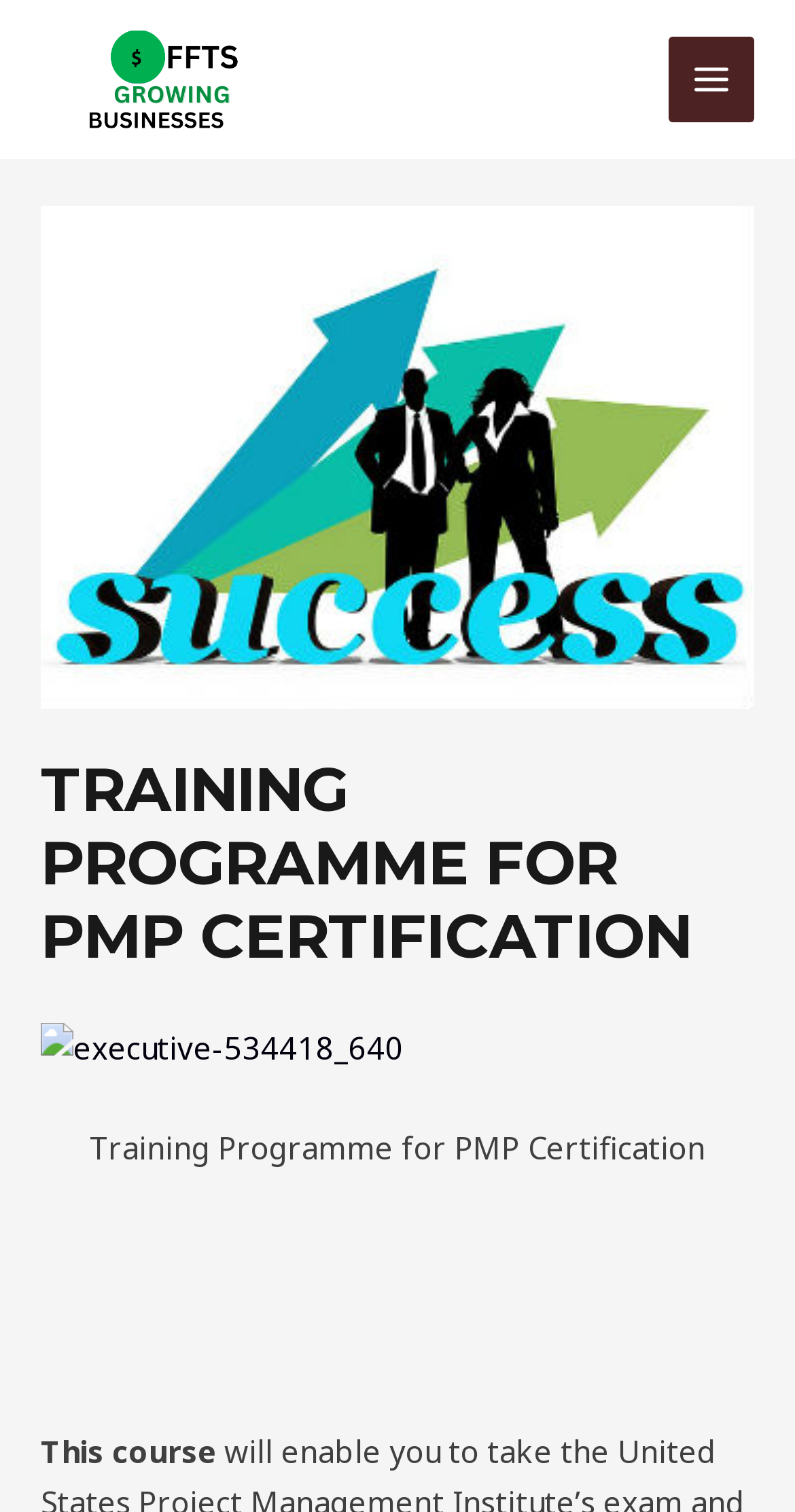What is the image below the heading? Based on the screenshot, please respond with a single word or phrase.

Executive